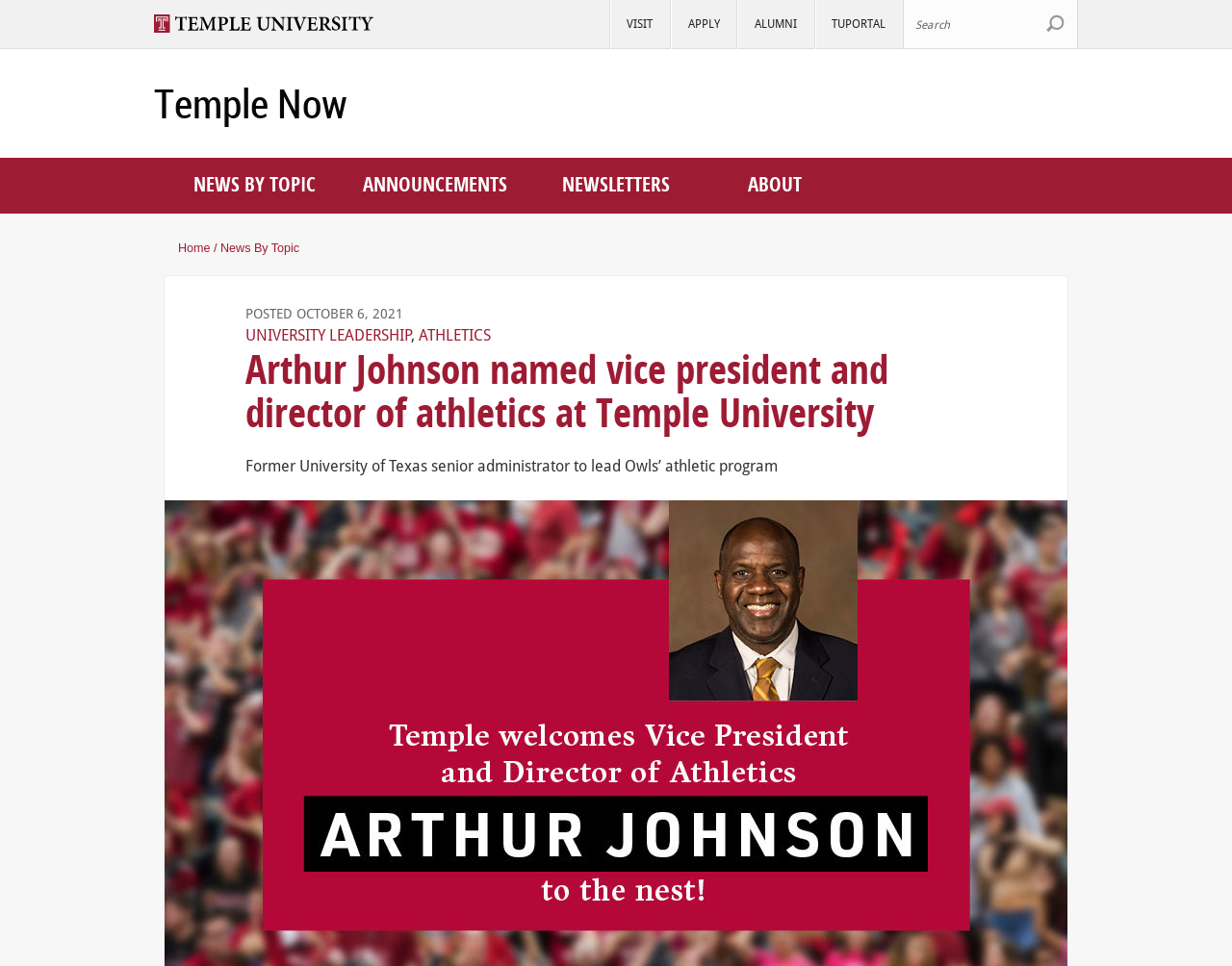Please identify the bounding box coordinates of the element's region that should be clicked to execute the following instruction: "Read about University Leadership". The bounding box coordinates must be four float numbers between 0 and 1, i.e., [left, top, right, bottom].

[0.2, 0.338, 0.334, 0.357]